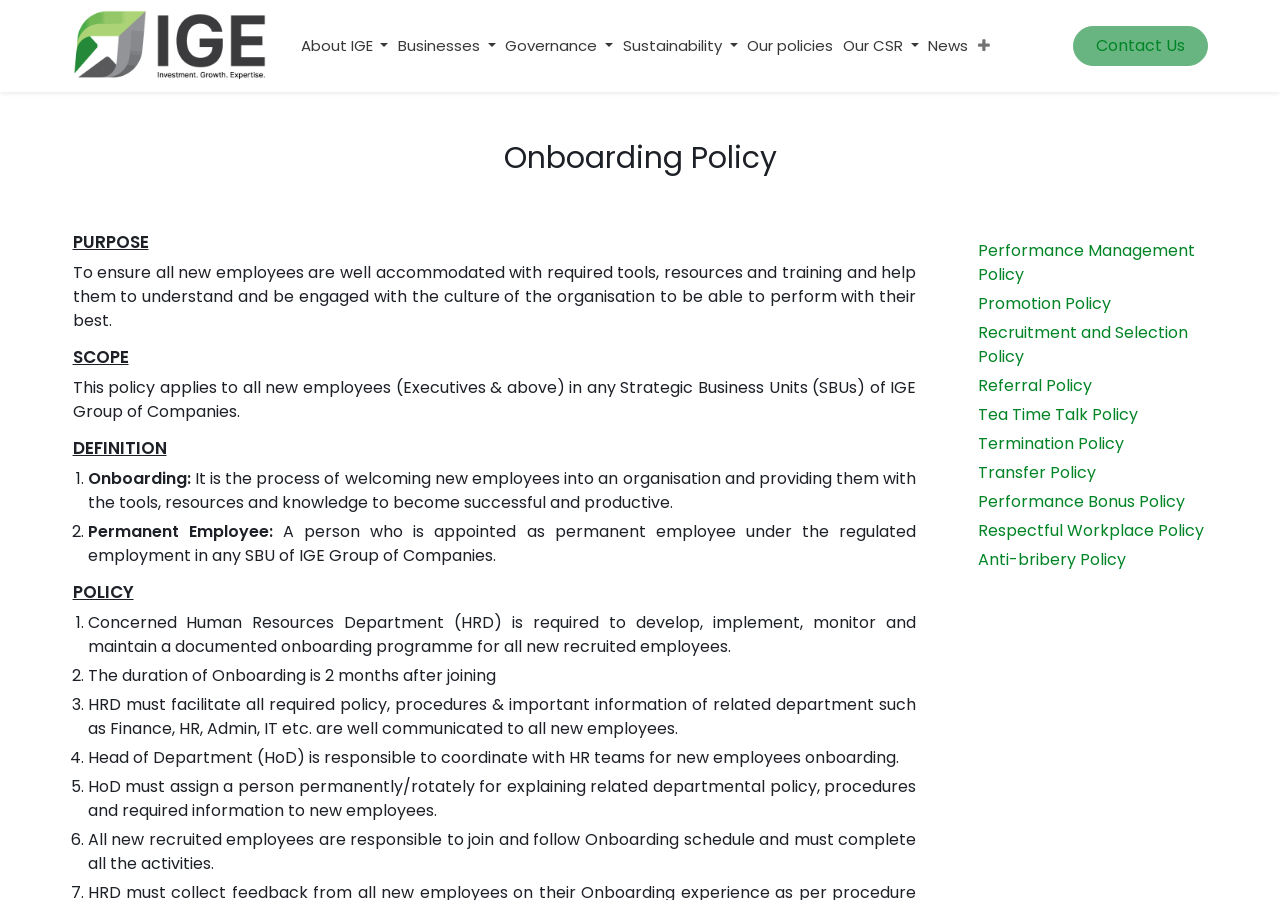Determine the bounding box coordinates for the UI element described. Format the coordinates as (top-left x, top-left y, bottom-right x, bottom-right y) and ensure all values are between 0 and 1. Element description: Recruitment and Selection Policy

[0.764, 0.356, 0.928, 0.408]